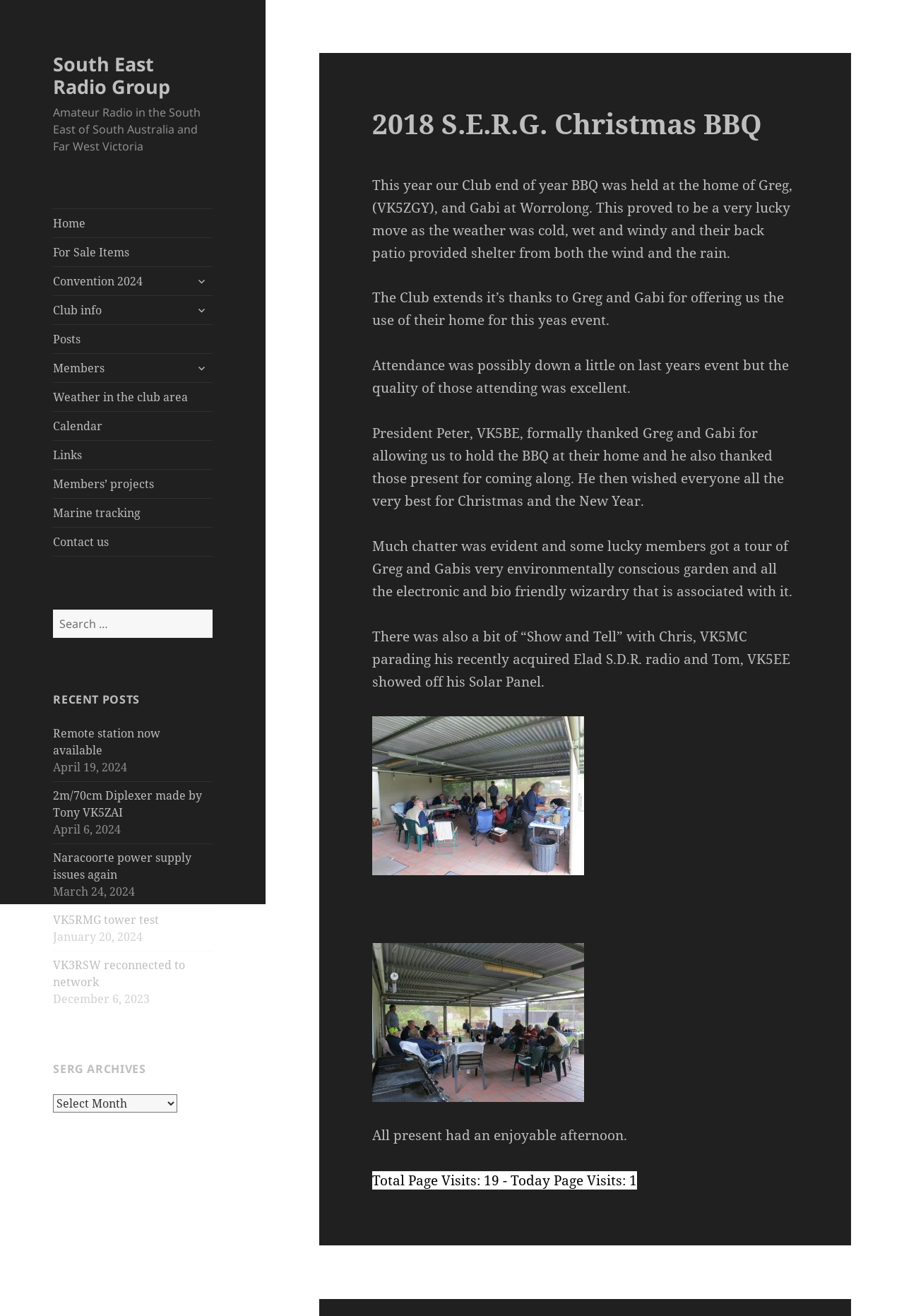Write a detailed summary of the webpage, including text, images, and layout.

The webpage is about the South East Radio Group (SERG) and its 2018 Christmas BBQ event. At the top, there is a navigation menu with links to various pages, including "Home", "For Sale Items", "Convention 2024", and more. Below the menu, there is a search bar with a "Search" button.

On the left side, there is a section titled "RECENT POSTS" that lists several recent posts with links, including "Remote station now available", "2m/70cm Diplexer made by Tony VK5ZAI", and more. Each post has a date listed below it.

On the right side, there is a main article about the 2018 SERG Christmas BBQ event. The article is divided into several paragraphs that describe the event, including the location, attendance, and activities. There are also mentions of the club's president, Peter, thanking the hosts and wishing everyone a Merry Christmas.

Below the article, there is a section titled "SERG ARCHIVES" with a combobox that allows users to select from a list of archives. At the very bottom of the page, there is a footer with a copyright notice and a counter showing the total page visits and today's page visits.

Throughout the page, there are several buttons and links that allow users to navigate and interact with the content. The overall layout is organized and easy to follow, with clear headings and concise text.